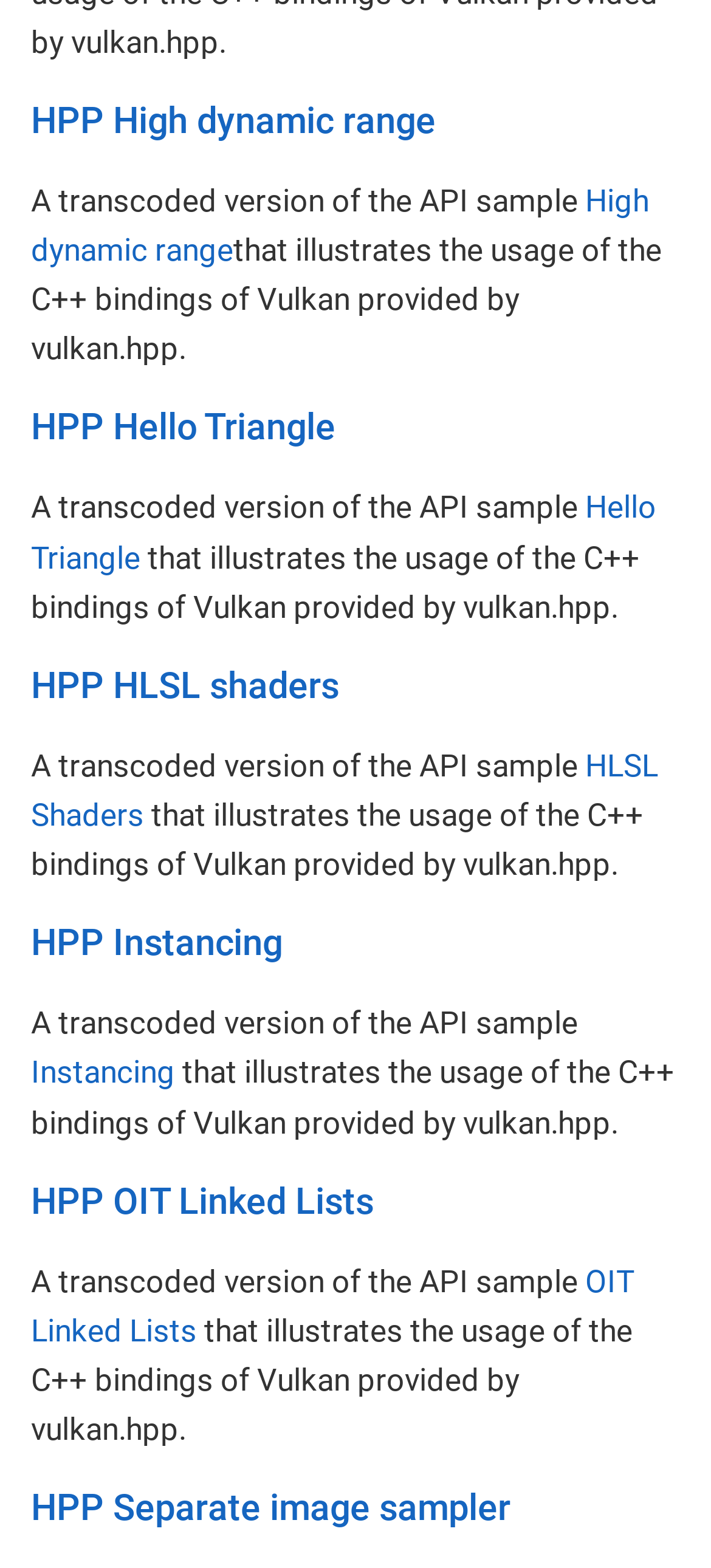Determine the bounding box for the HTML element described here: "HPP Instancing". The coordinates should be given as [left, top, right, bottom] with each number being a float between 0 and 1.

[0.044, 0.588, 0.397, 0.615]